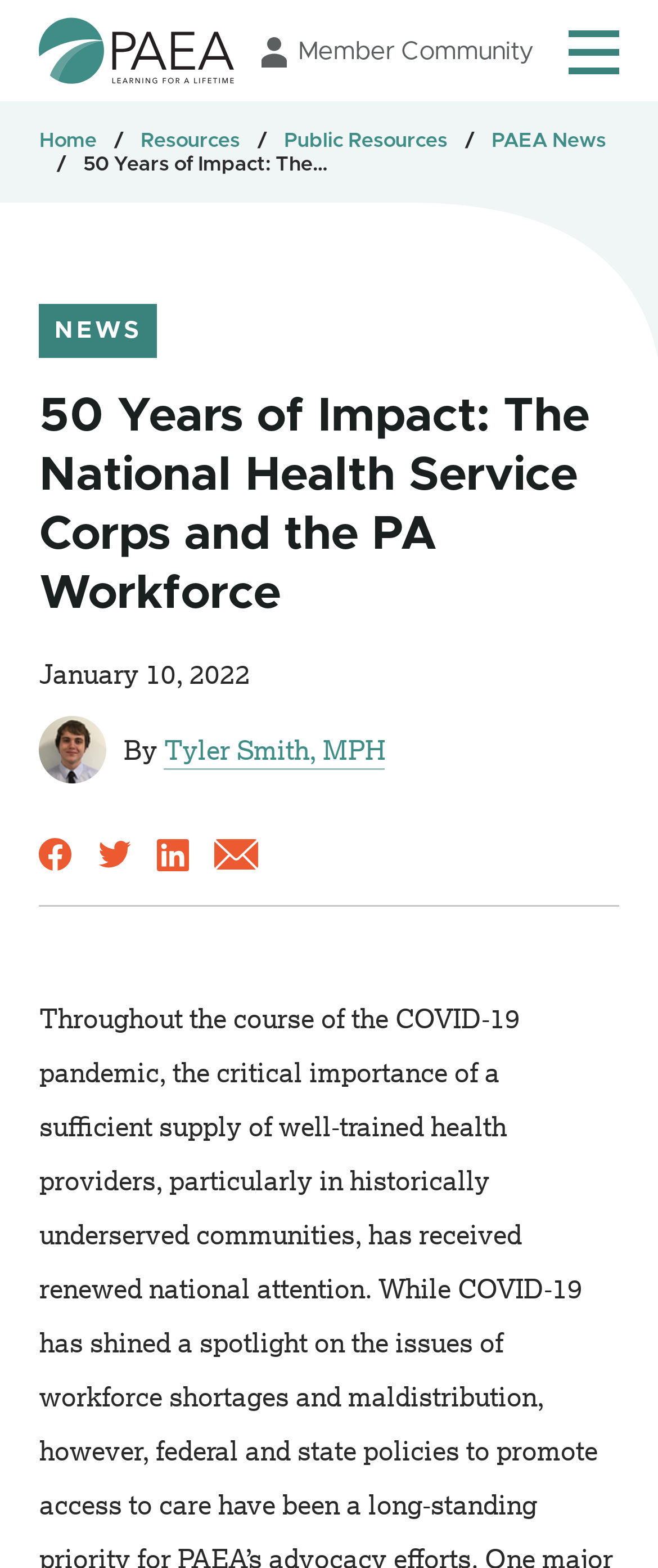Locate the bounding box coordinates of the clickable area needed to fulfill the instruction: "Read the news article by Tyler Smith".

[0.25, 0.466, 0.586, 0.491]